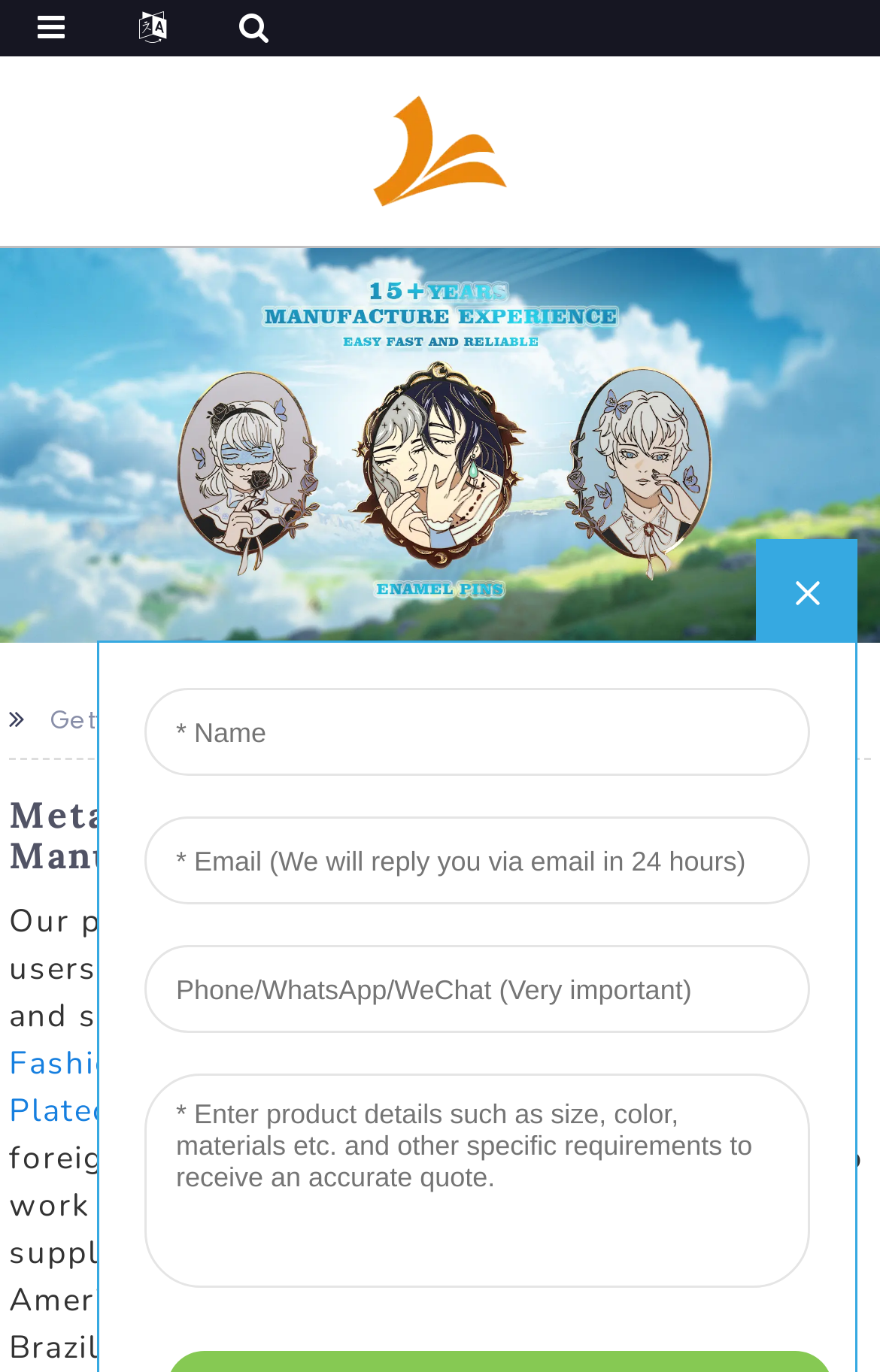Answer briefly with one word or phrase:
What is the position of the 'Getting started' text?

Top left